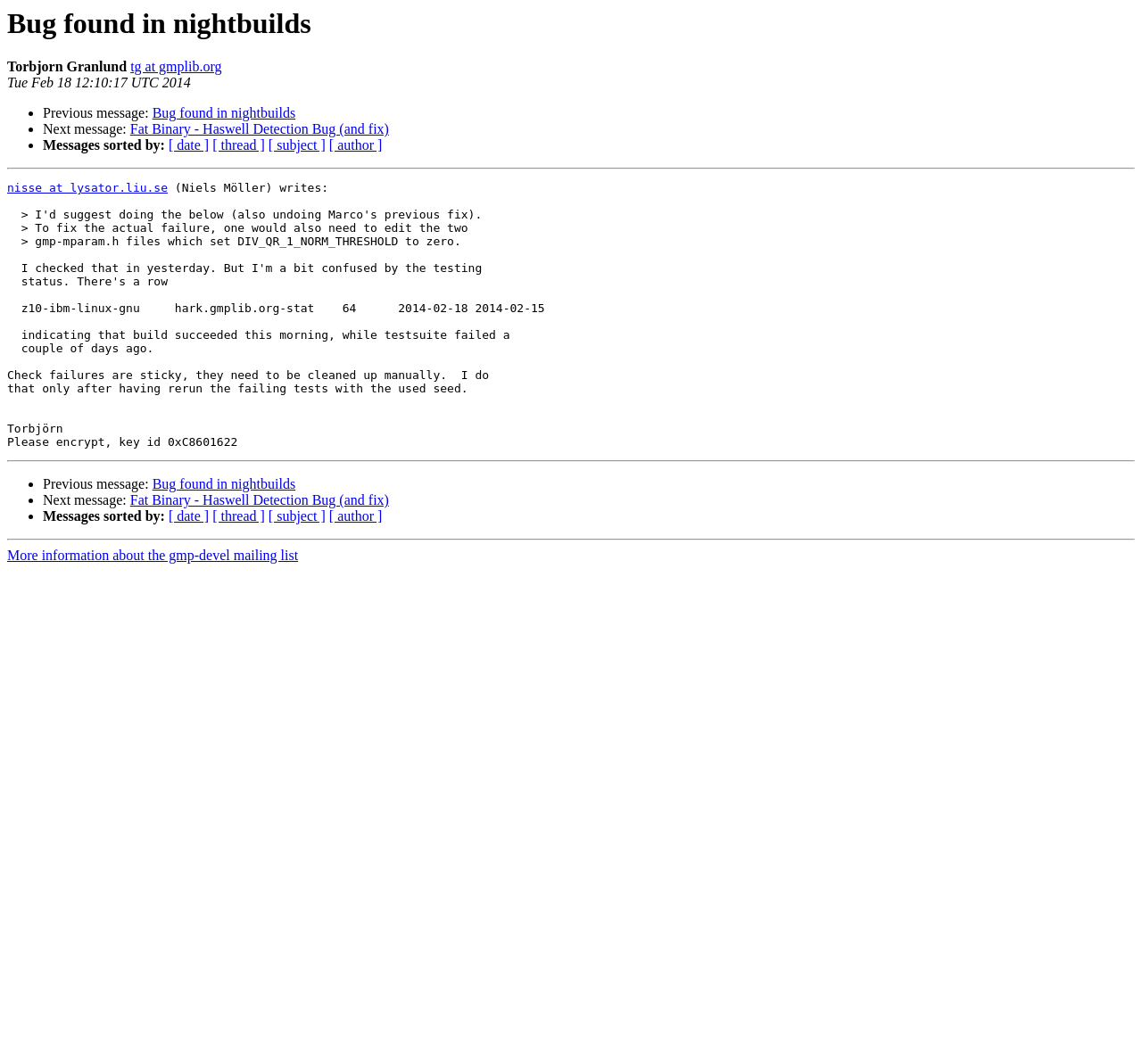Please find the bounding box coordinates of the element that needs to be clicked to perform the following instruction: "Sort messages by date". The bounding box coordinates should be four float numbers between 0 and 1, represented as [left, top, right, bottom].

[0.148, 0.129, 0.183, 0.144]